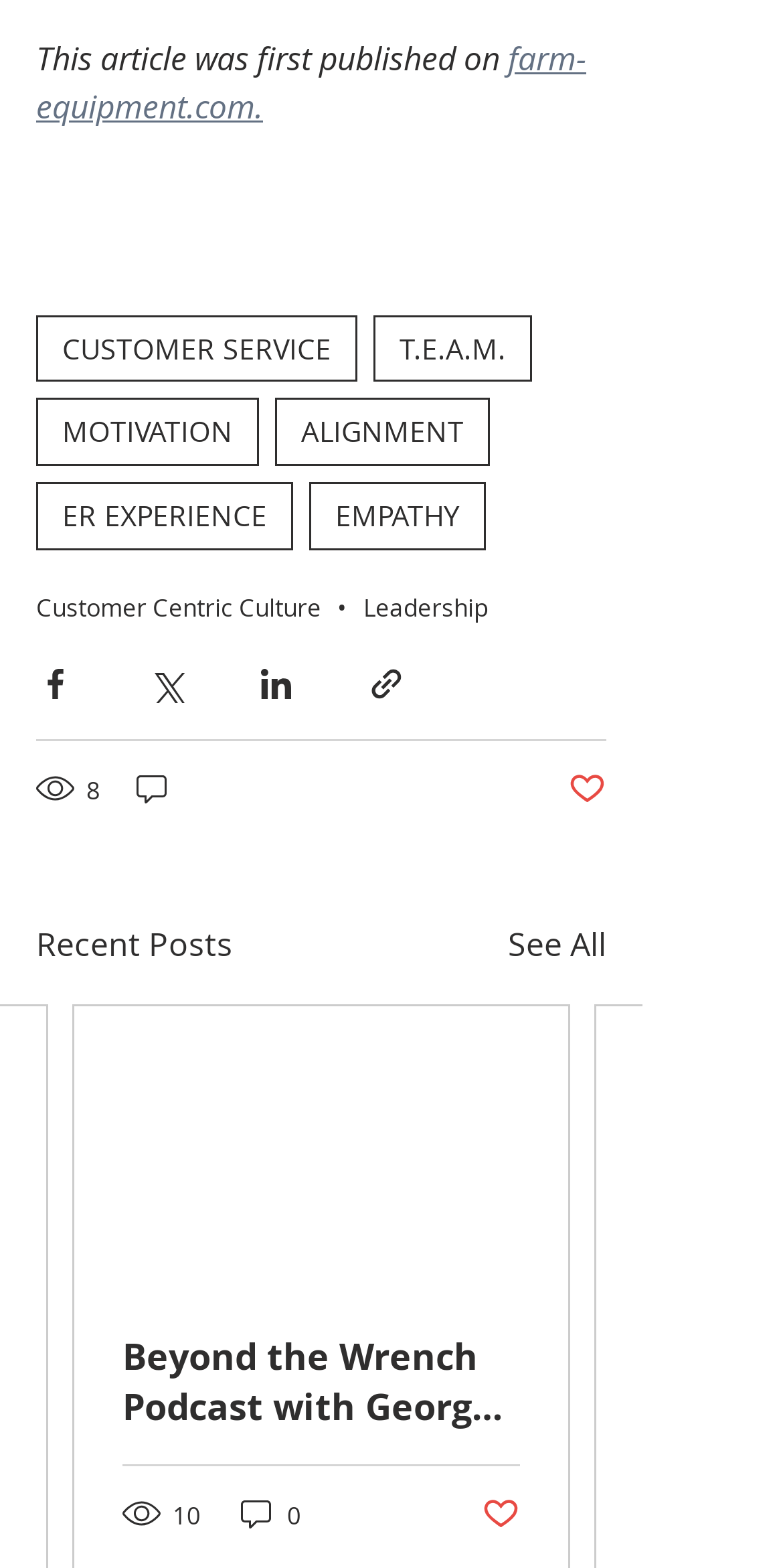How many comments does the first recent post have?
Please respond to the question with a detailed and well-explained answer.

I looked at the section titled 'Recent Posts' and found the first link, which has a generic element '0 comments' next to it. This indicates that the first recent post has 0 comments.